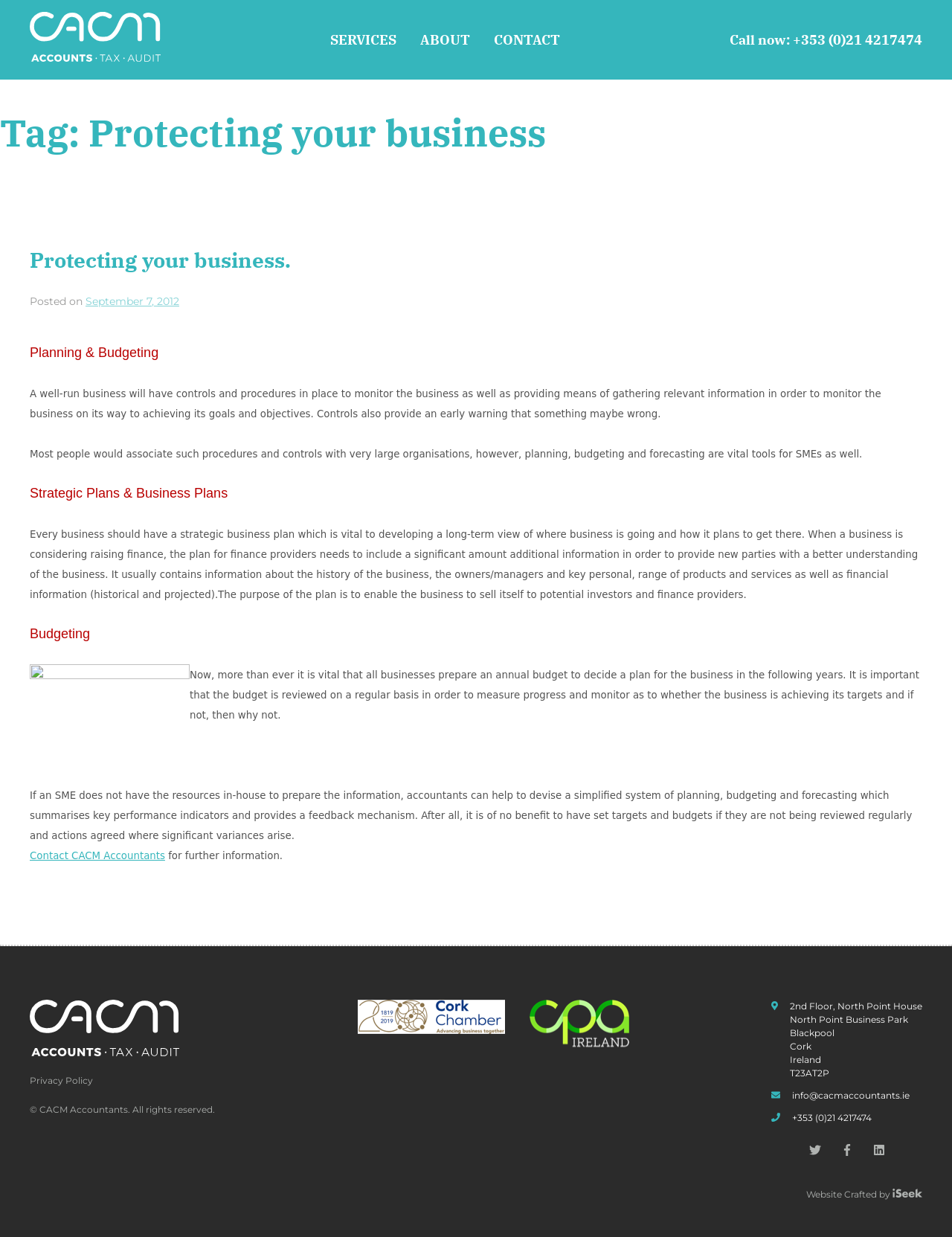Locate the coordinates of the bounding box for the clickable region that fulfills this instruction: "Call the phone number".

[0.833, 0.025, 0.969, 0.039]